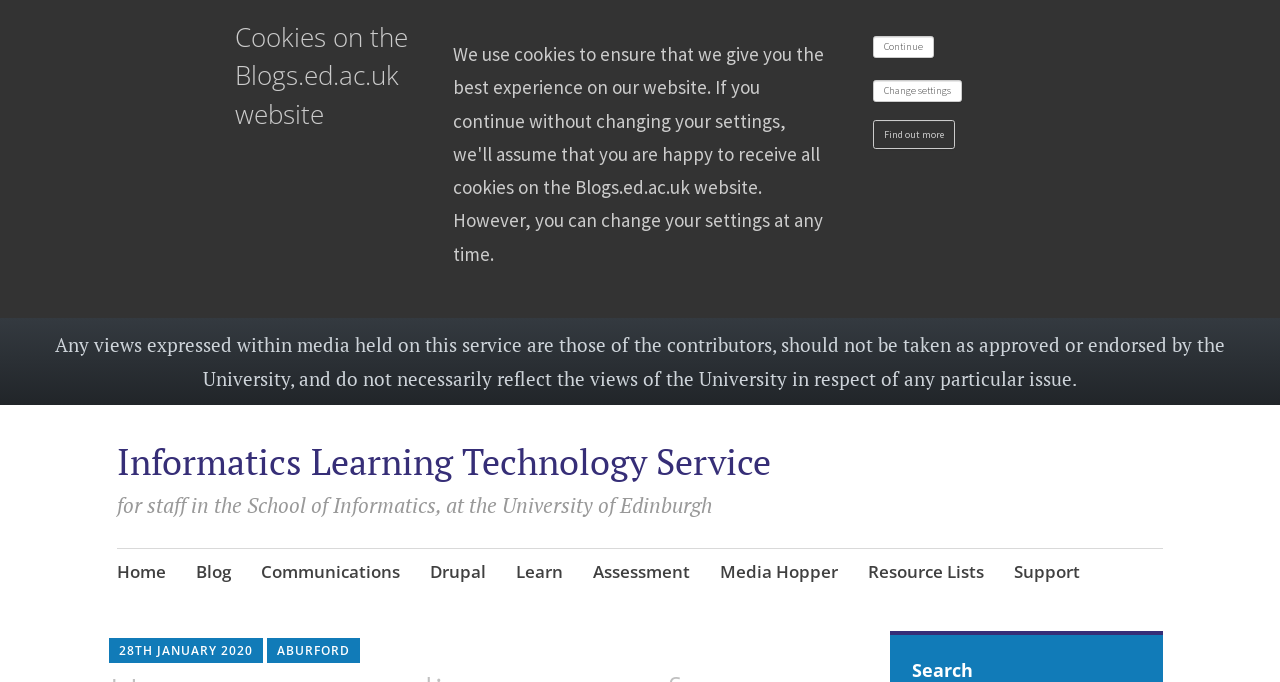Identify the bounding box coordinates for the UI element described as follows: Find out more. Use the format (top-left x, top-left y, bottom-right x, bottom-right y) and ensure all values are floating point numbers between 0 and 1.

[0.682, 0.176, 0.746, 0.219]